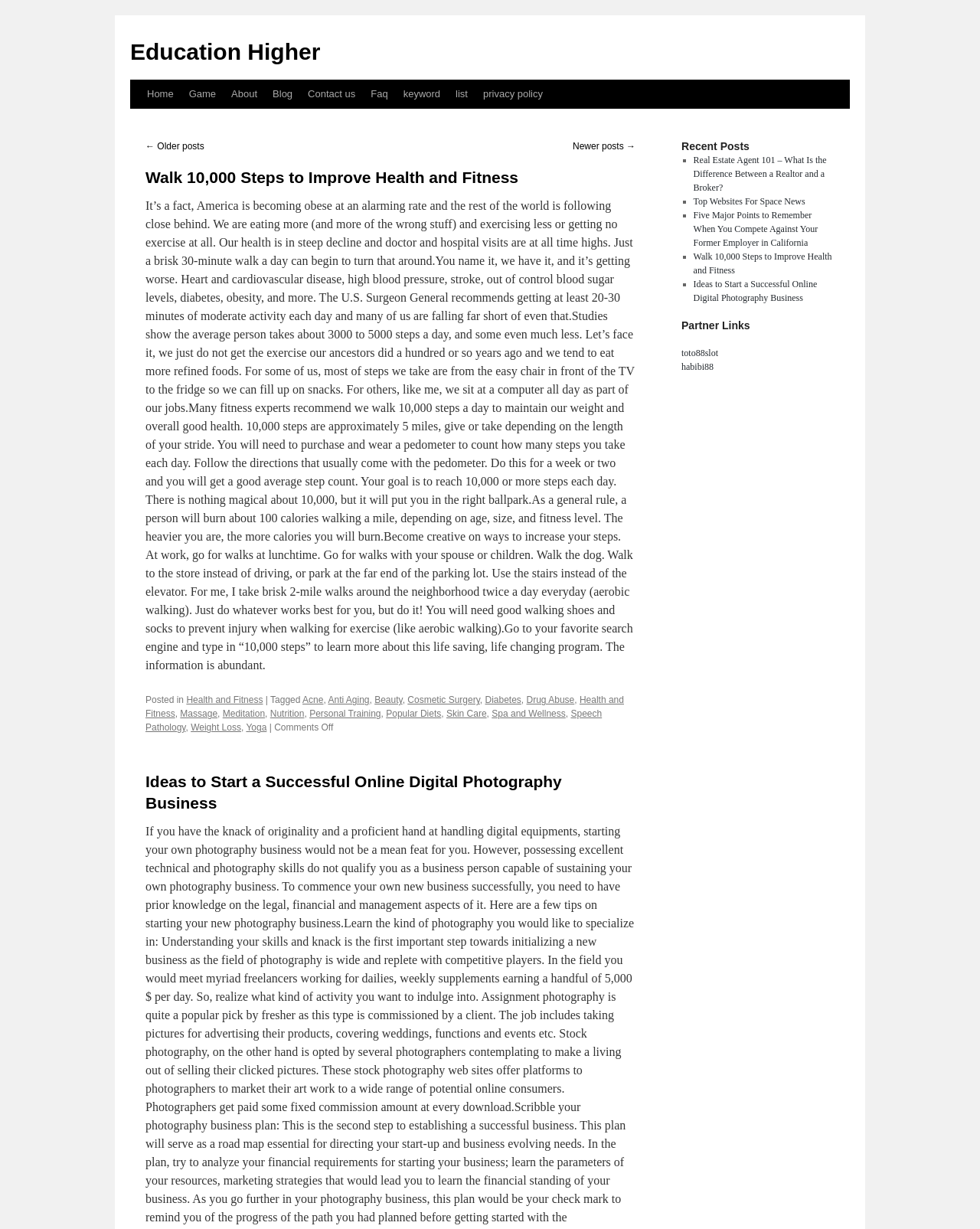Can you identify the bounding box coordinates of the clickable region needed to carry out this instruction: 'Read the article 'Walk 10,000 Steps to Improve Health and Fitness''? The coordinates should be four float numbers within the range of 0 to 1, stated as [left, top, right, bottom].

[0.148, 0.136, 0.648, 0.153]